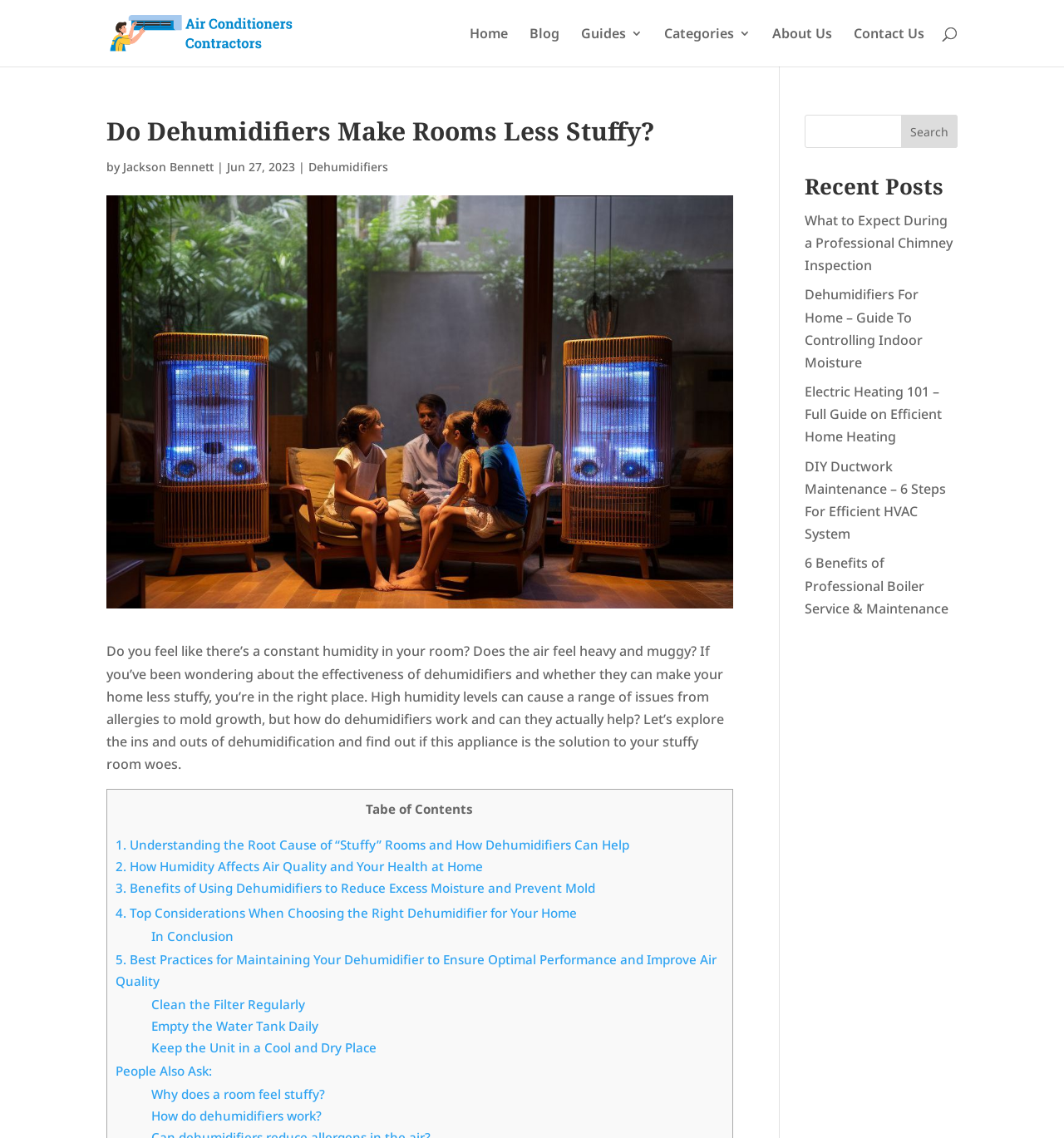What is the author of the article?
Please respond to the question with a detailed and informative answer.

I found the author's name by looking at the text following the 'by' keyword, which is a common indicator of the author's name in articles. The text 'by' is followed by a link with the text 'Jackson Bennett', which I assume is the author's name.